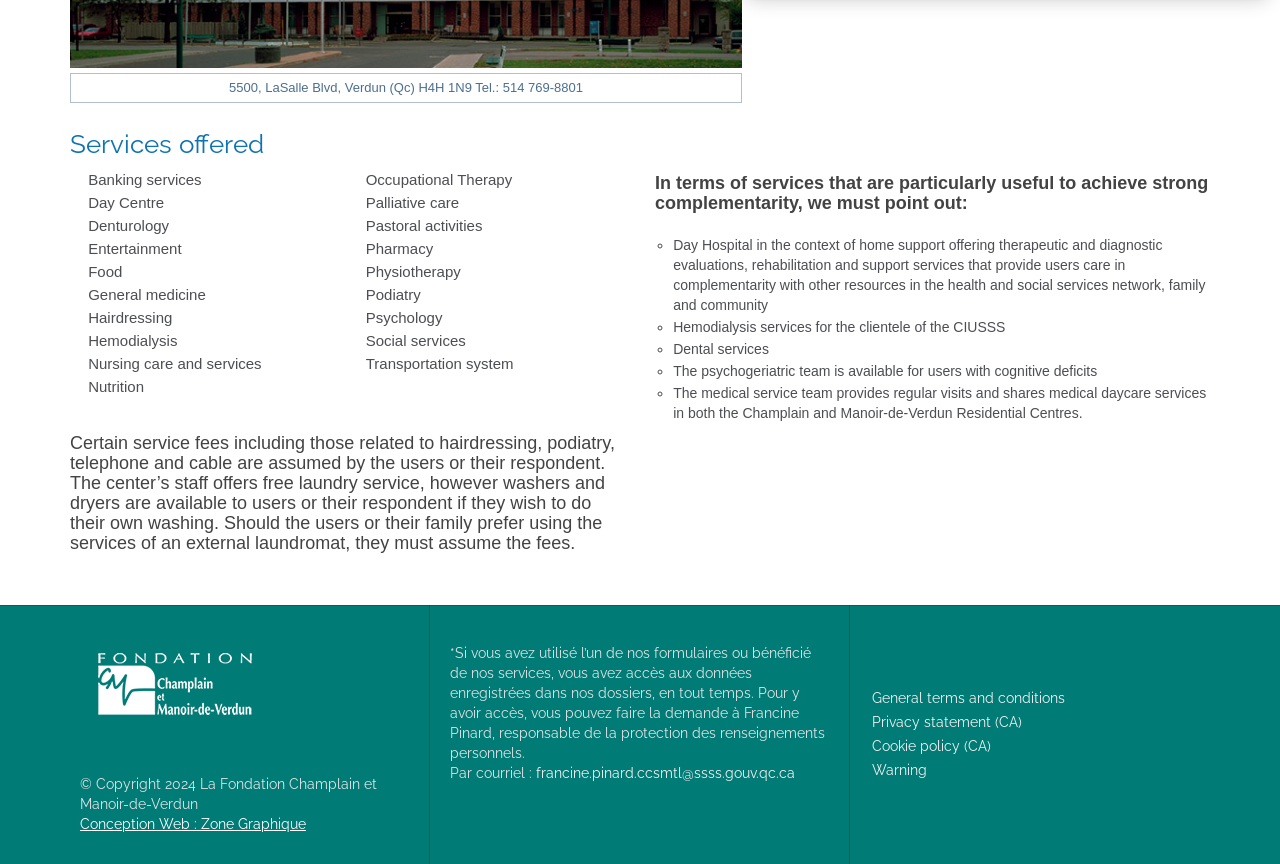What is the purpose of the Day Hospital?
Look at the image and respond with a one-word or short phrase answer.

Therapeutic and diagnostic evaluations